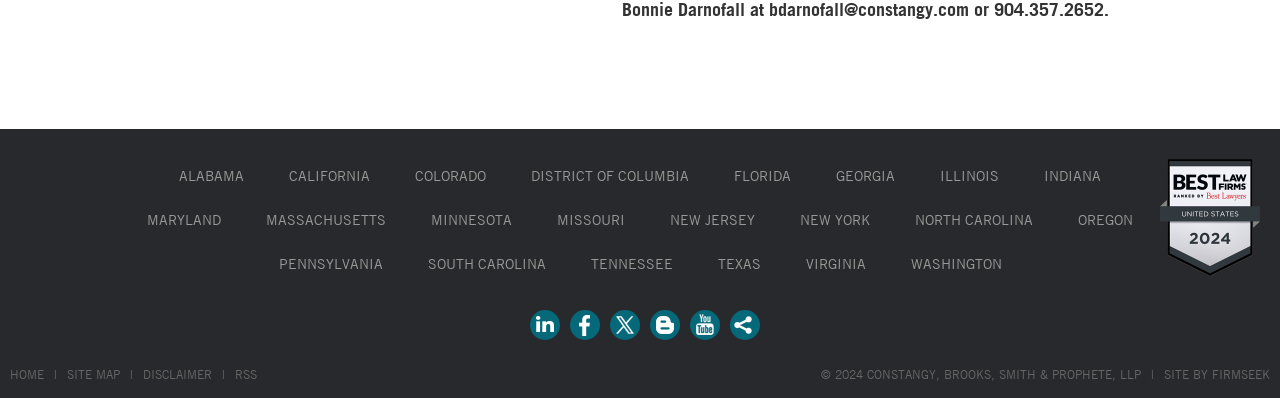Locate the bounding box coordinates of the element's region that should be clicked to carry out the following instruction: "Click on ALABAMA". The coordinates need to be four float numbers between 0 and 1, i.e., [left, top, right, bottom].

[0.14, 0.417, 0.191, 0.462]